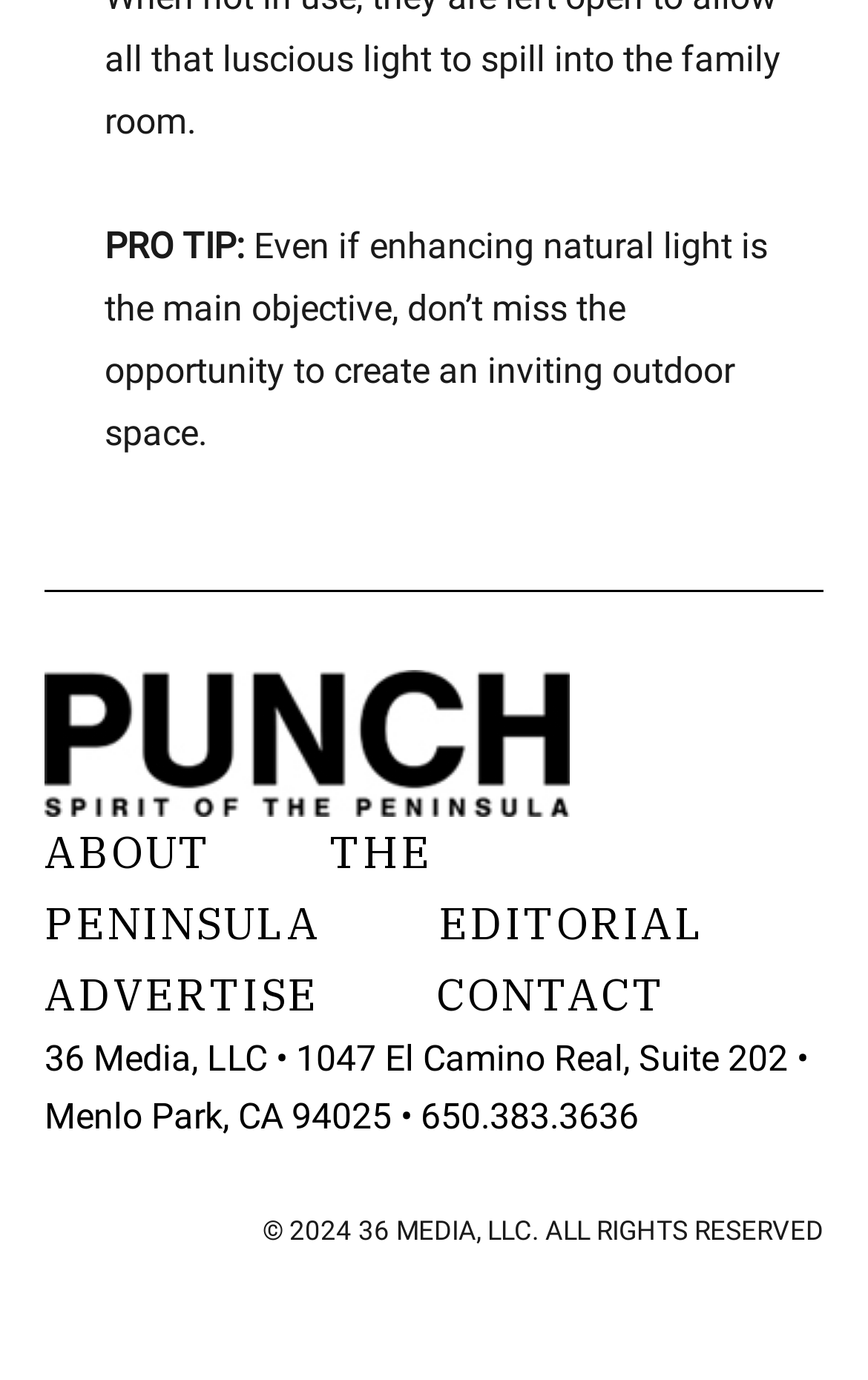What is the phone number of 36 Media, LLC?
Give a one-word or short-phrase answer derived from the screenshot.

650.383.3636